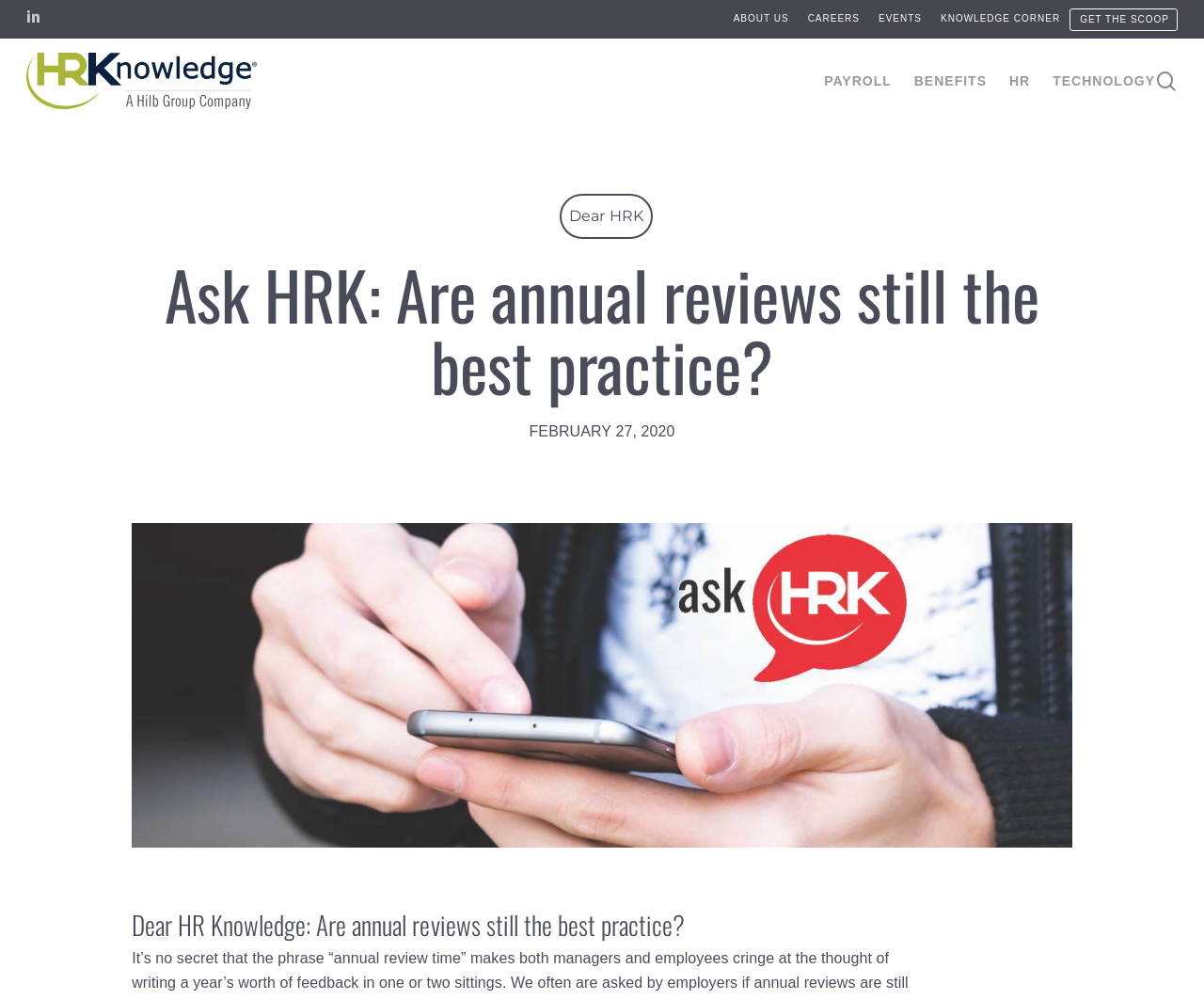Summarize the webpage with a detailed and informative caption.

The webpage is about HR Knowledge, with a focus on the article "Ask HRK: Are annual reviews still the best practice?" The top-left corner of the page features a LinkedIn link, followed by a series of links to other sections of the website, including "About Us", "Careers", "Events", "Knowledge Corner", and "Get the Scoop". 

Below these links, there is a search bar with a textbox labeled "Search" and a hint to "Hit enter to search or ESC to close". A "Close Search" link is located to the right of the search bar. 

To the left of the search bar, the HR Knowledge logo is displayed, which is also a link to the HR Knowledge page. 

On the top-right side of the page, there are links to various categories, including "Payroll", "Benefits", "HR", "Technology", and a search link. 

The main content of the page is an article titled "Ask HRK: Are annual reviews still the best practice?", which is a question-and-answer style piece. The article is dated "FEBRUARY 27, 2020" and has a subheading "Dear HR Knowledge: Are annual reviews still the best practice?"